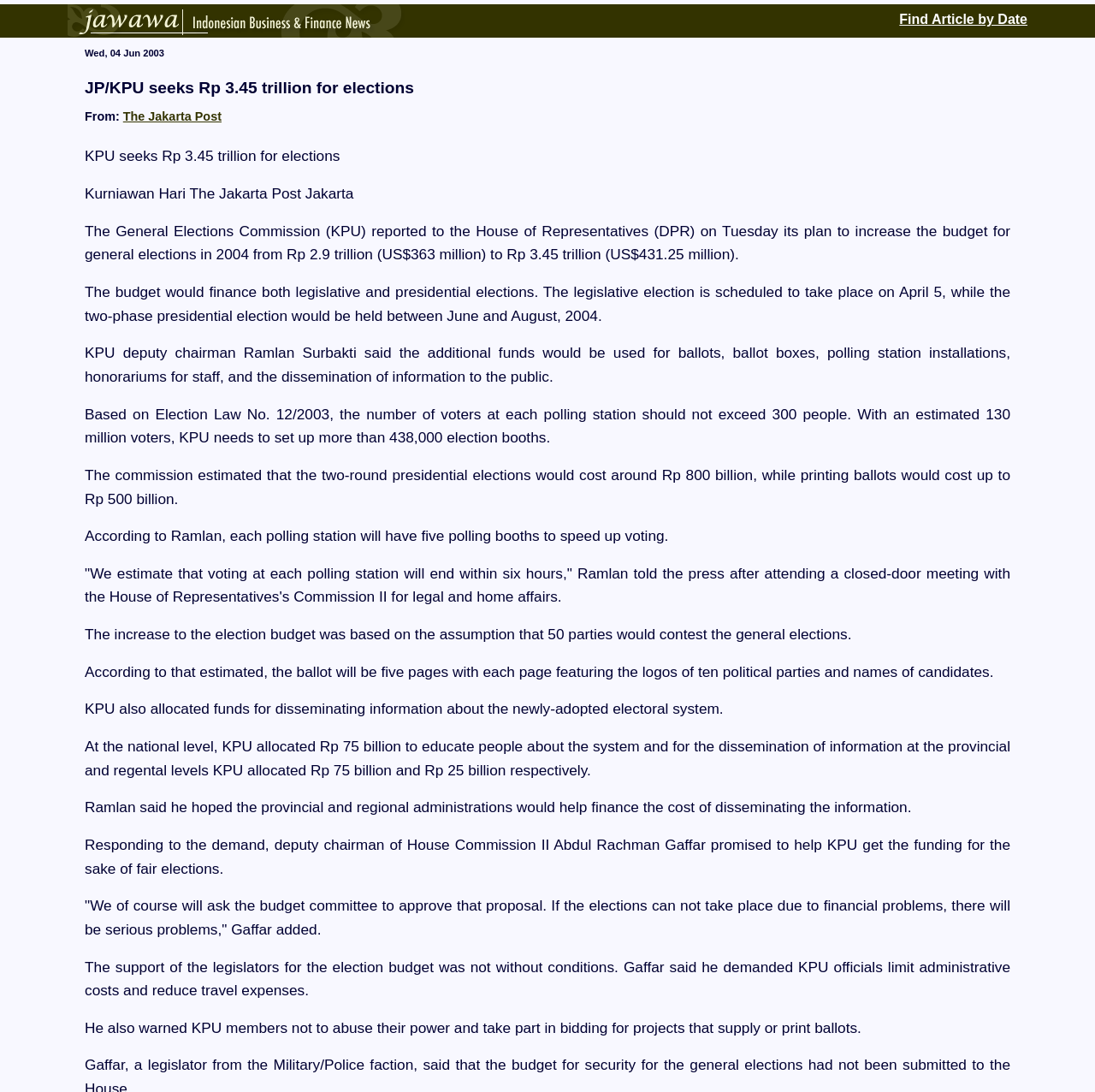How many polling booths will each polling station have?
Please analyze the image and answer the question with as much detail as possible.

I found the answer by reading the StaticText element that says 'According to Ramlan, each polling station will have five polling booths to speed up voting.' which is located in the main content of the webpage.